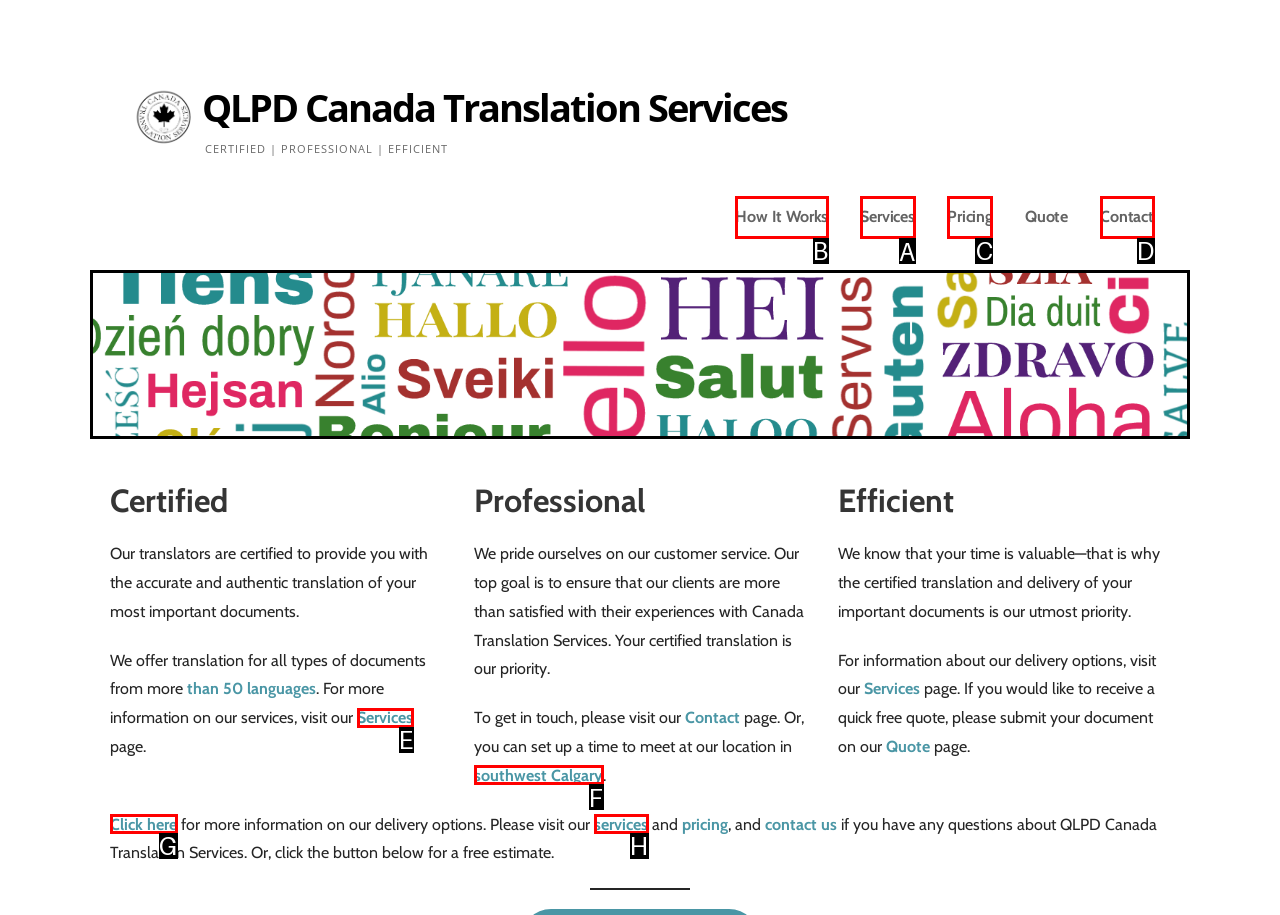Identify the correct UI element to click for this instruction: Visit the 'Services' page
Respond with the appropriate option's letter from the provided choices directly.

A